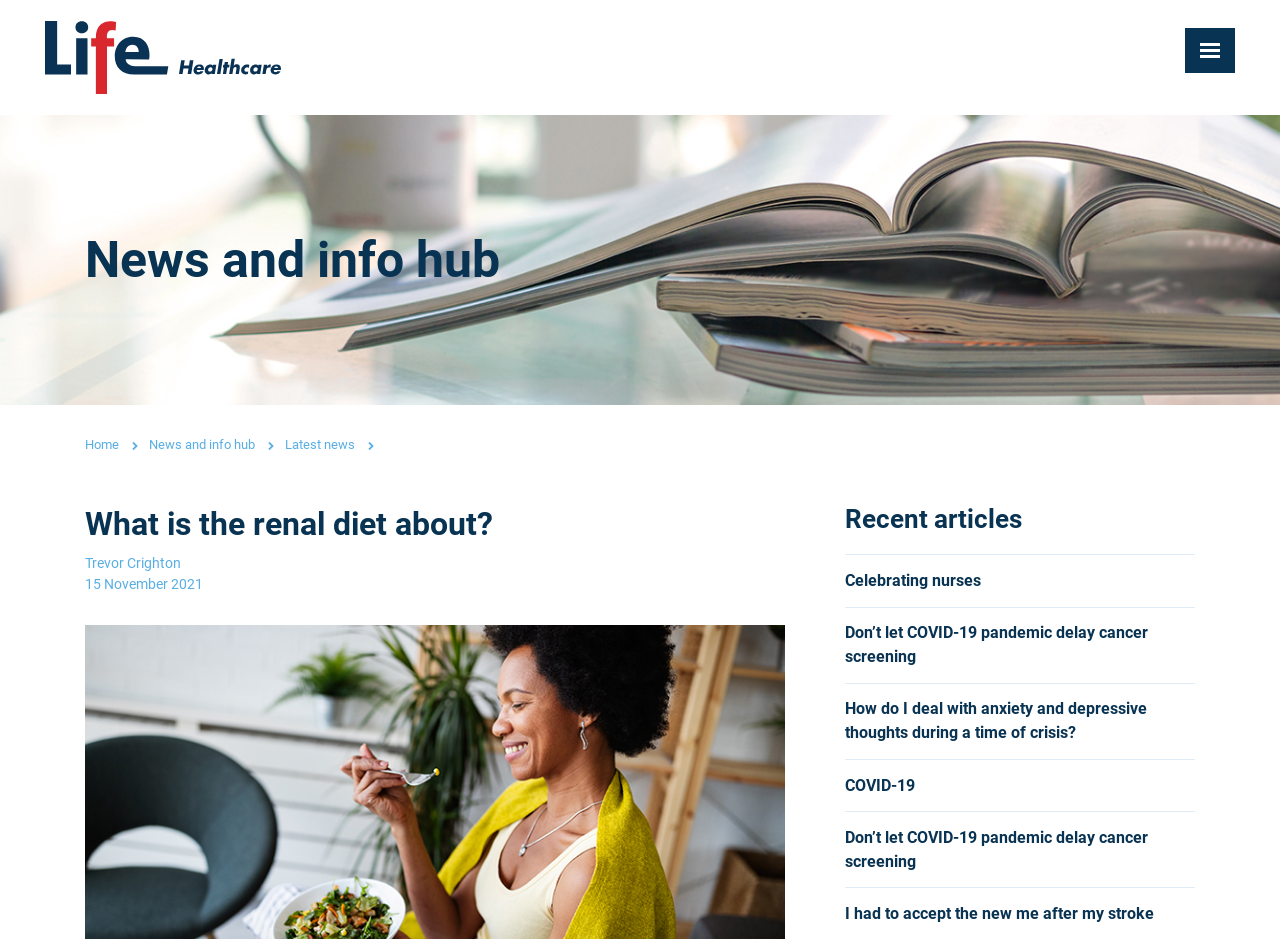Identify and provide the bounding box coordinates of the UI element described: "Home". The coordinates should be formatted as [left, top, right, bottom], with each number being a float between 0 and 1.

[0.066, 0.466, 0.093, 0.482]